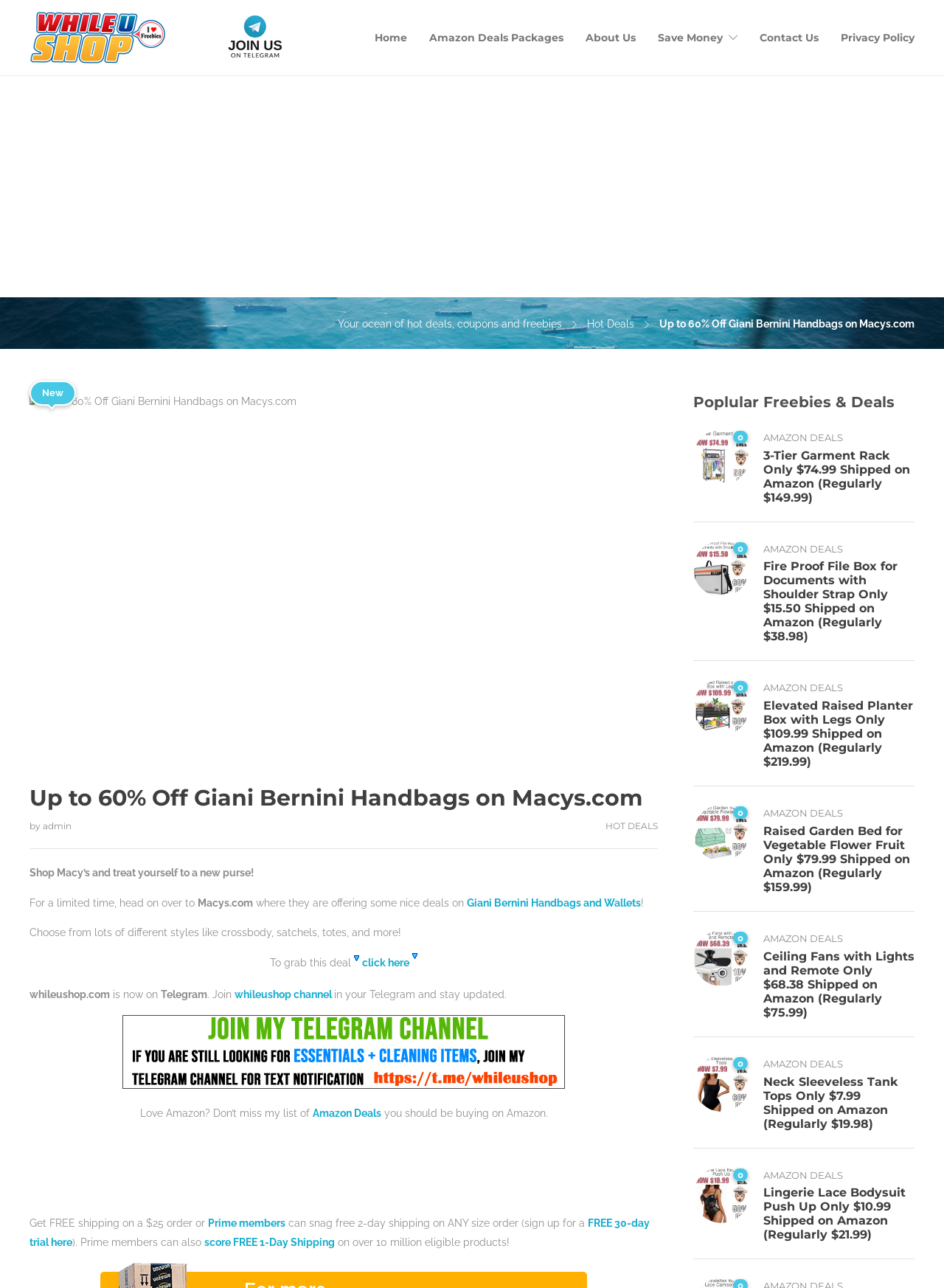Based on the image, please elaborate on the answer to the following question:
Where can you find deals on Giani Bernini Handbags?

The webpage mentions 'For a limited time, head on over to Macys.com where they are offering some nice deals on Giani Bernini Handbags and Wallets', indicating that Macys.com is the website where you can find deals on these handbags.